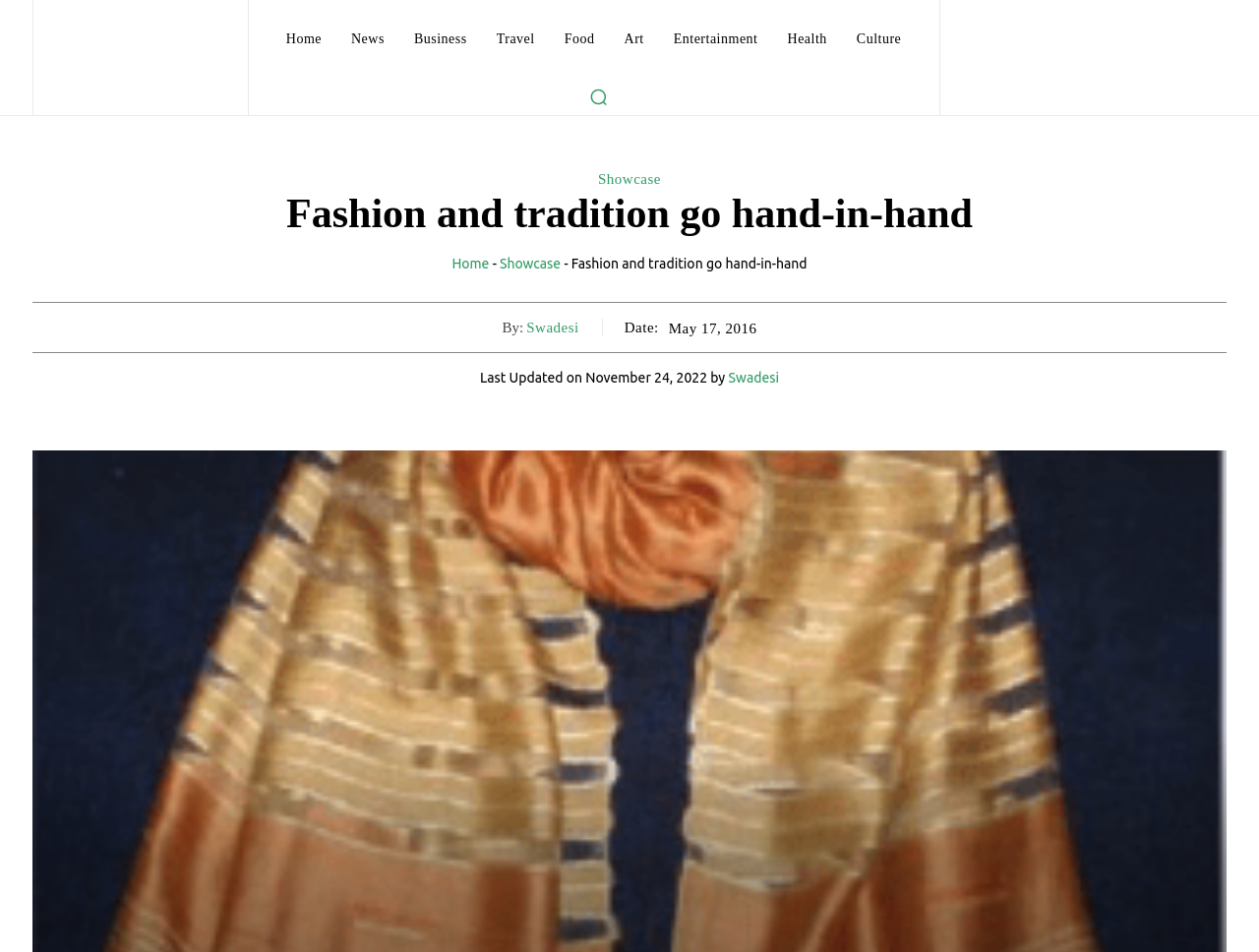Kindly provide the bounding box coordinates of the section you need to click on to fulfill the given instruction: "Create account".

None